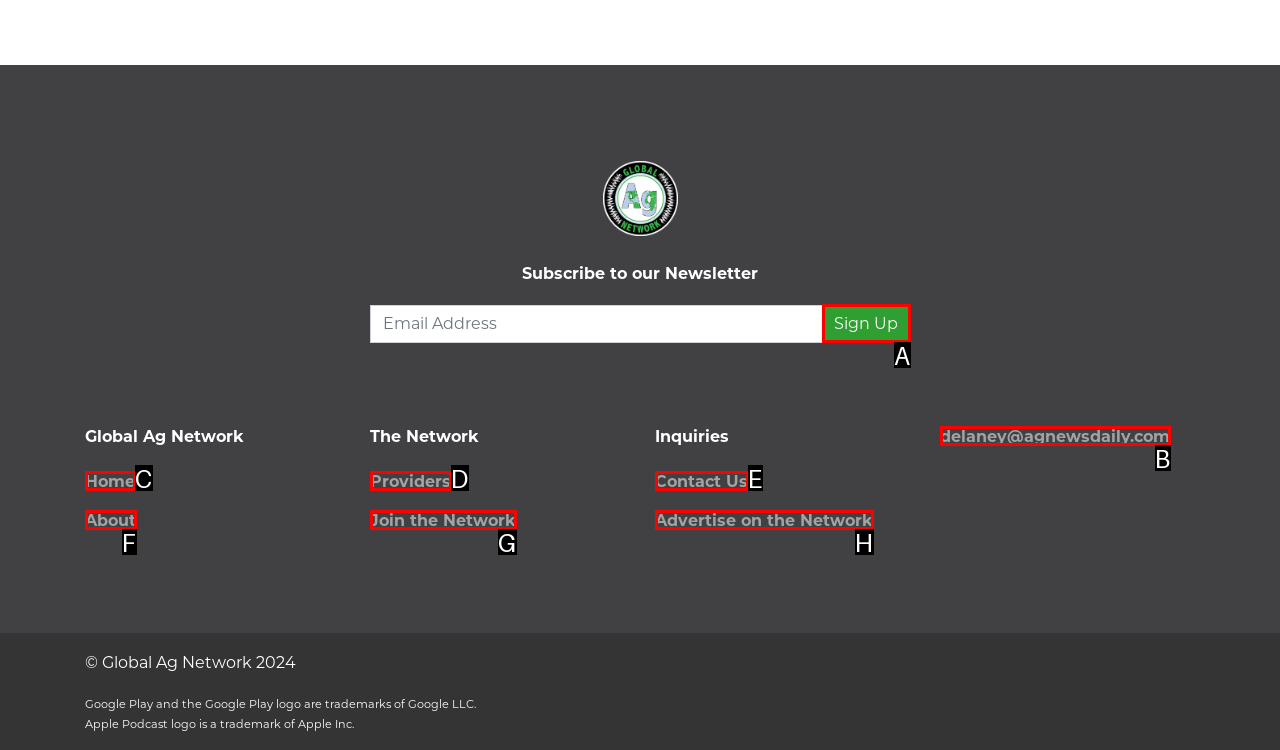Choose the letter that best represents the description: Home. Provide the letter as your response.

C